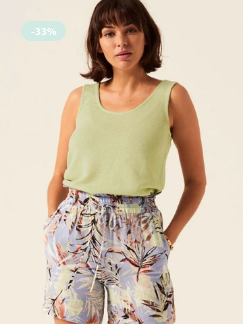What is the discount percentage?
Please answer the question with a single word or phrase, referencing the image.

33%